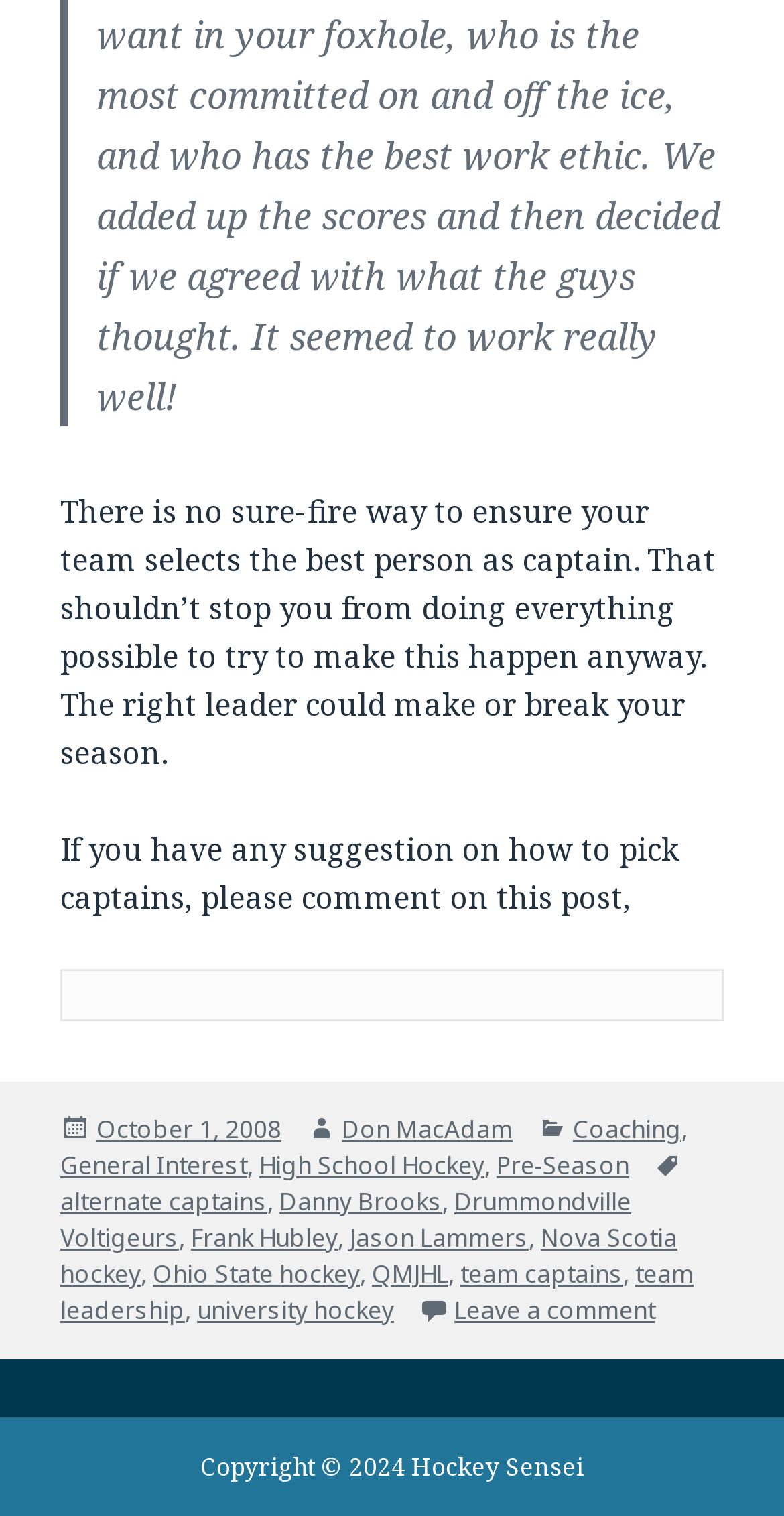Please give a succinct answer using a single word or phrase:
What is the copyright information of the webpage?

Copyright 2024 Hockey Sensei